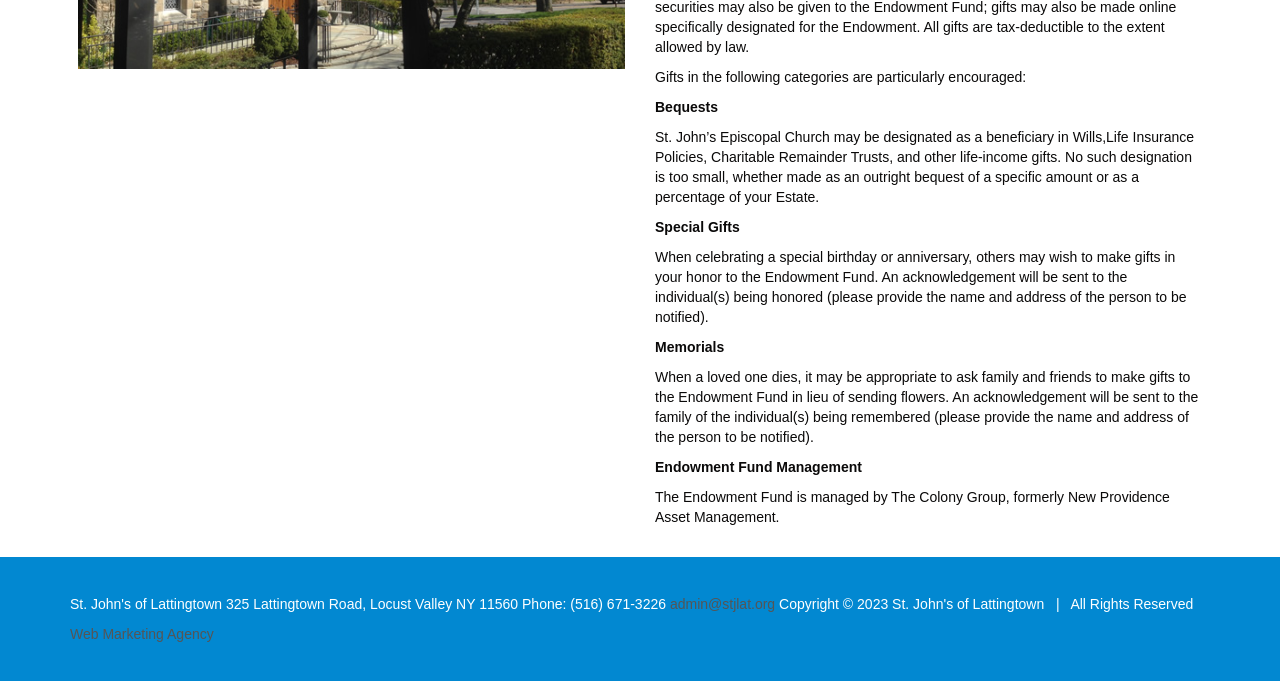Identify the bounding box of the UI element described as follows: "Pin it". Provide the coordinates as four float numbers in the range of 0 to 1 [left, top, right, bottom].

None